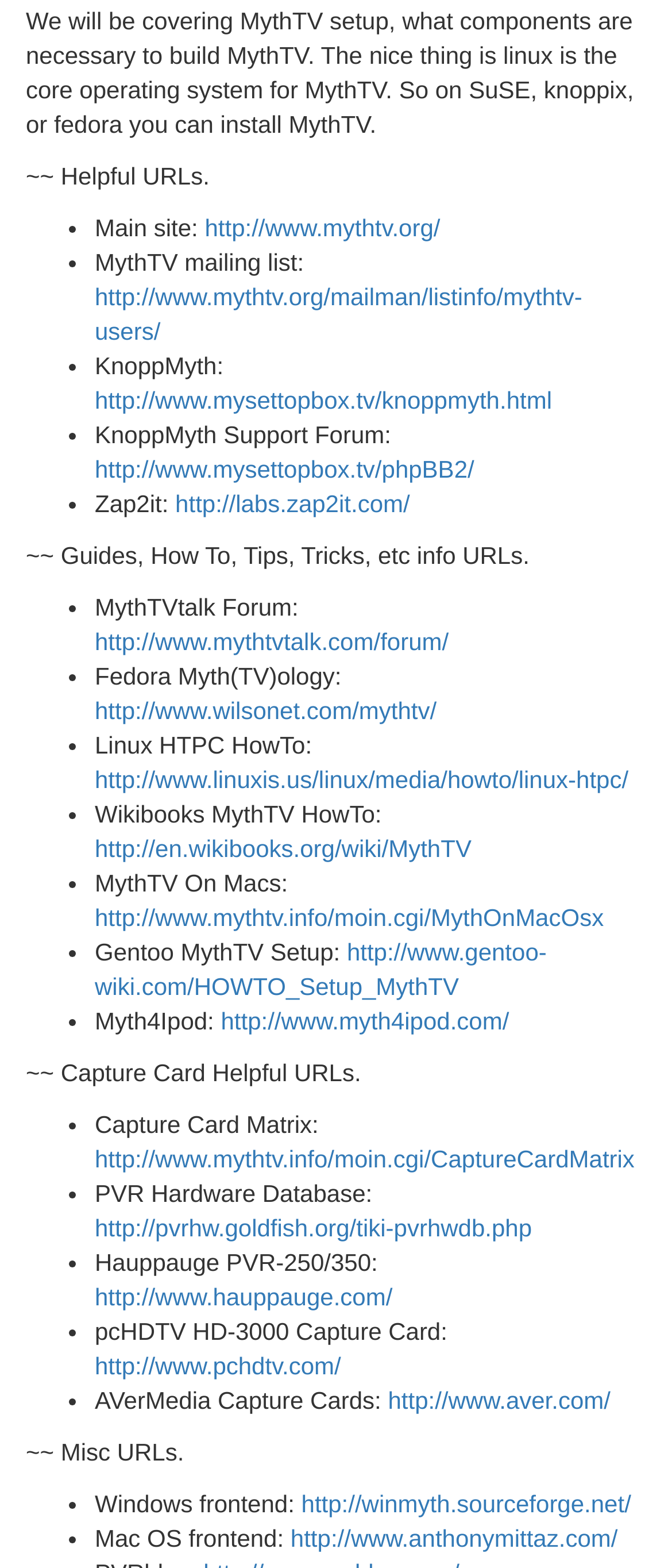Use a single word or phrase to answer the following:
What is the URL for the 'MythTVtalk Forum'?

http://www.mythtvtalk.com/forum/